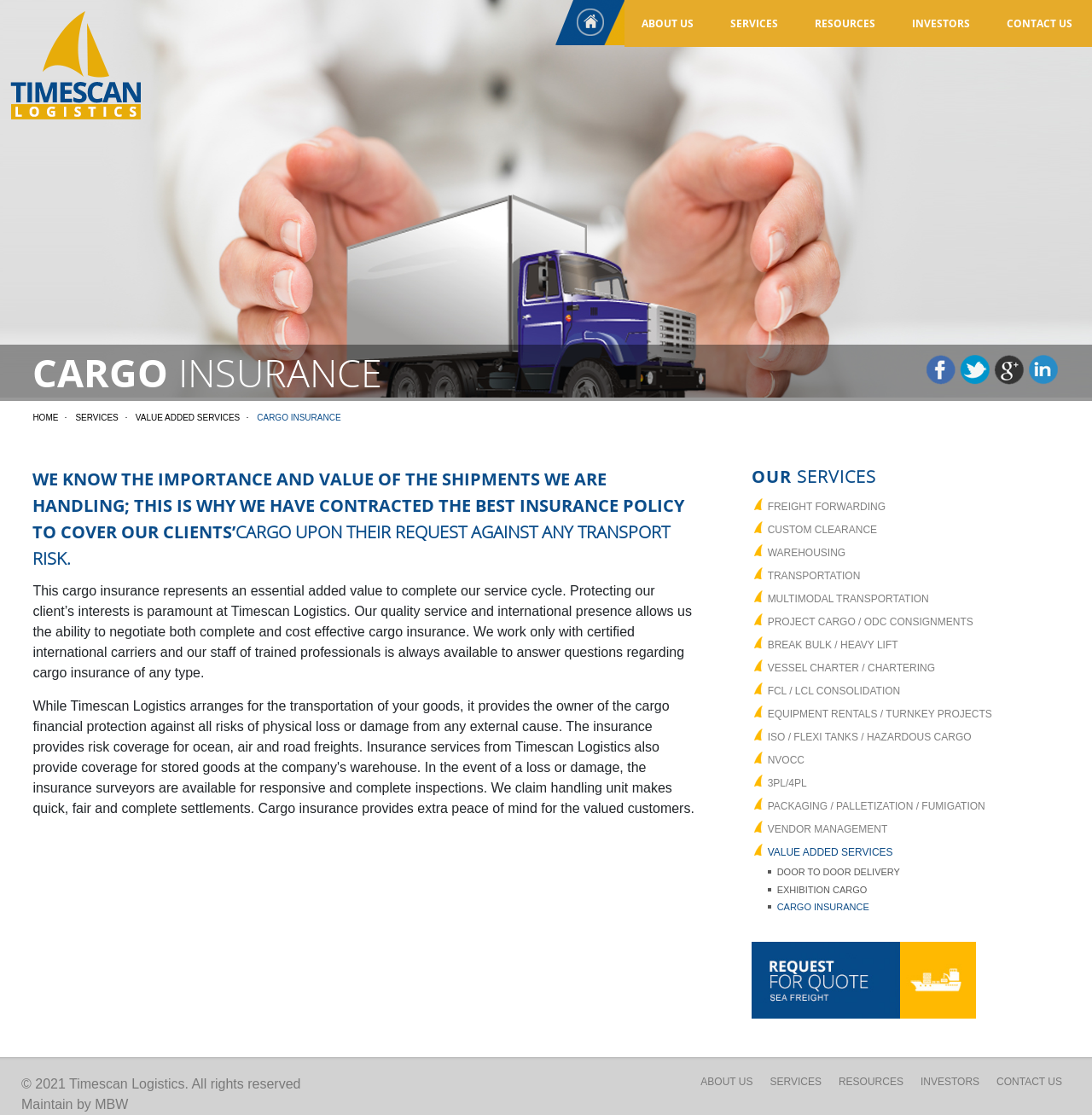Could you determine the bounding box coordinates of the clickable element to complete the instruction: "Click on CONTACT US"? Provide the coordinates as four float numbers between 0 and 1, i.e., [left, top, right, bottom].

[0.906, 0.0, 0.998, 0.042]